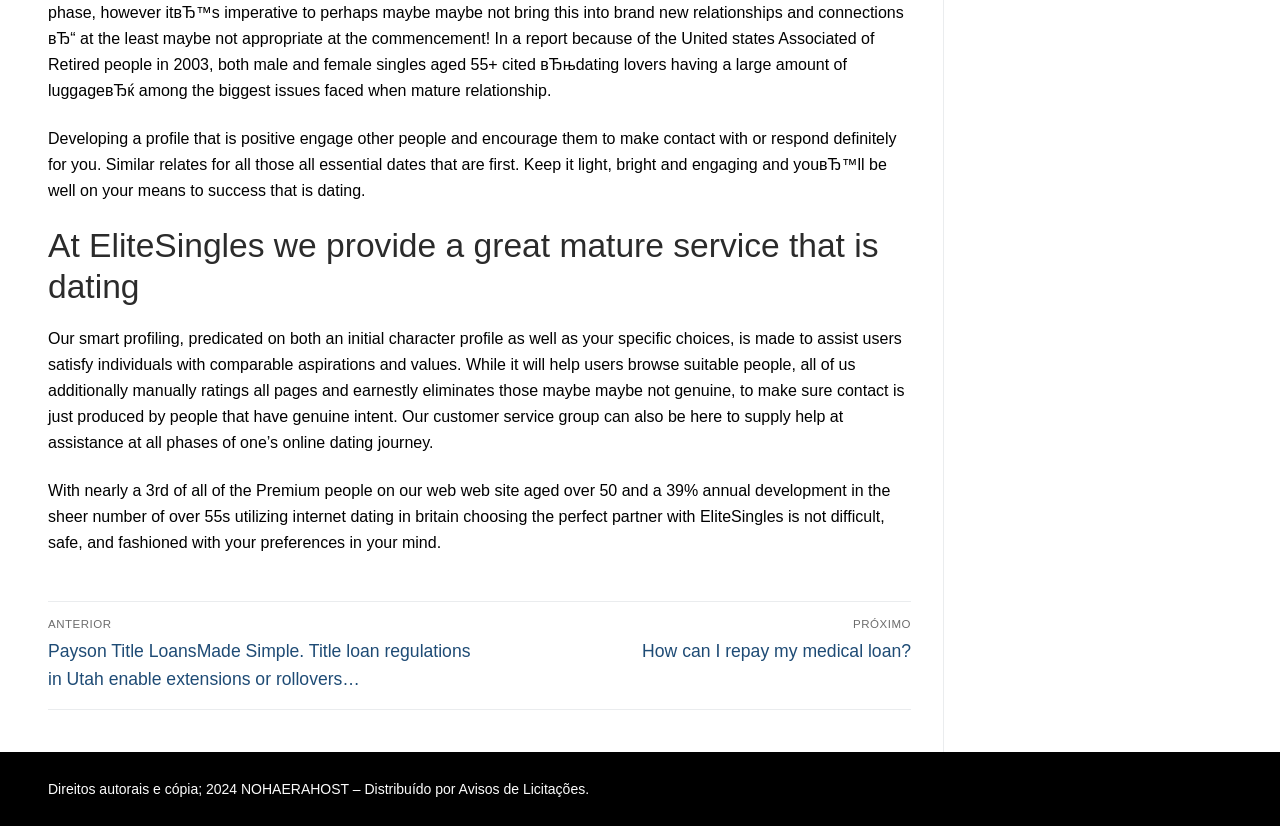What is the purpose of EliteSingles?
Please use the image to provide a one-word or short phrase answer.

Dating service